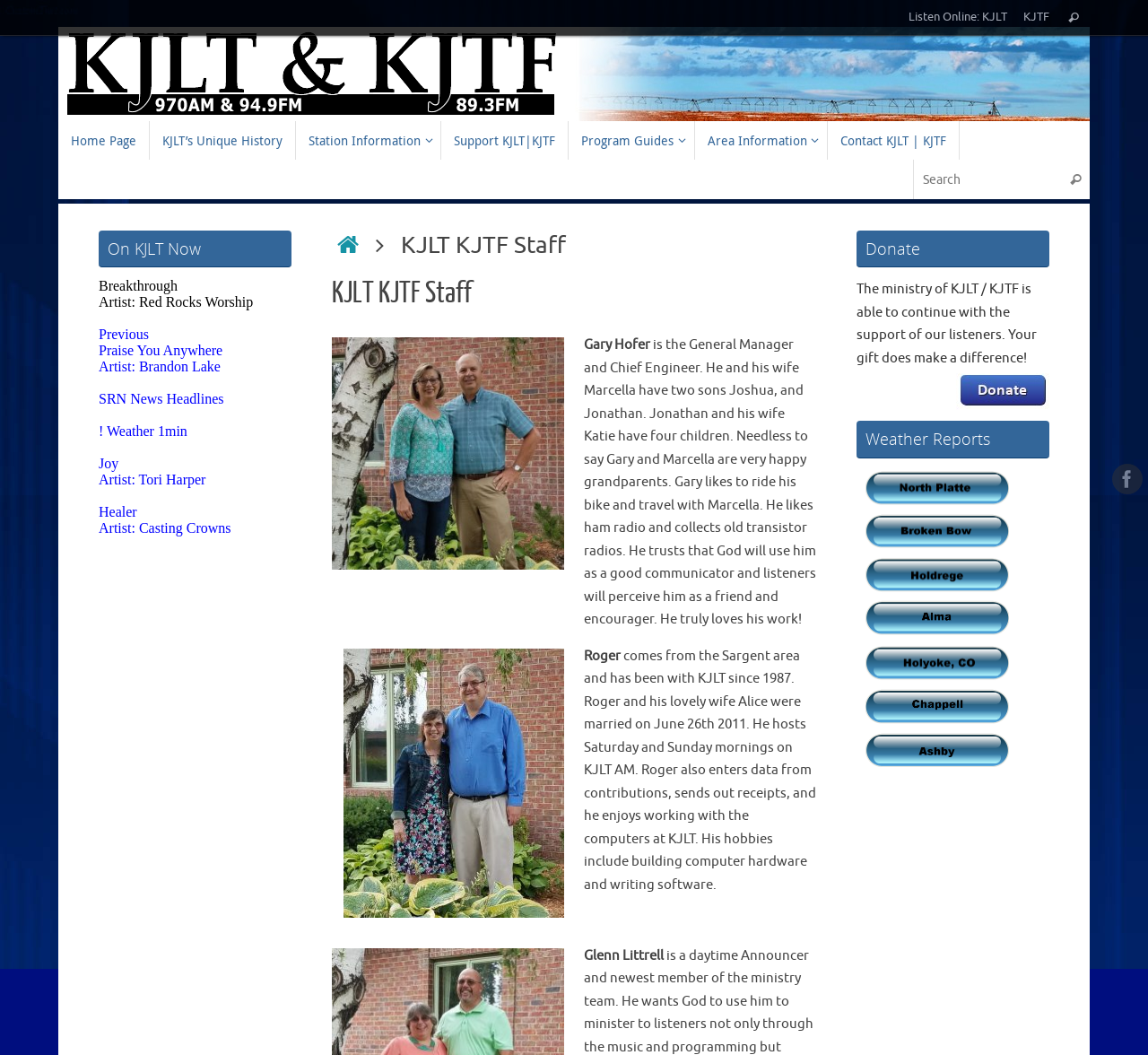Using the information in the image, give a comprehensive answer to the question: 
What is the purpose of the search box?

I inferred the purpose of the search box by its label 'Search for:' and its location on the webpage, which suggests that it is used to search for content within the website.